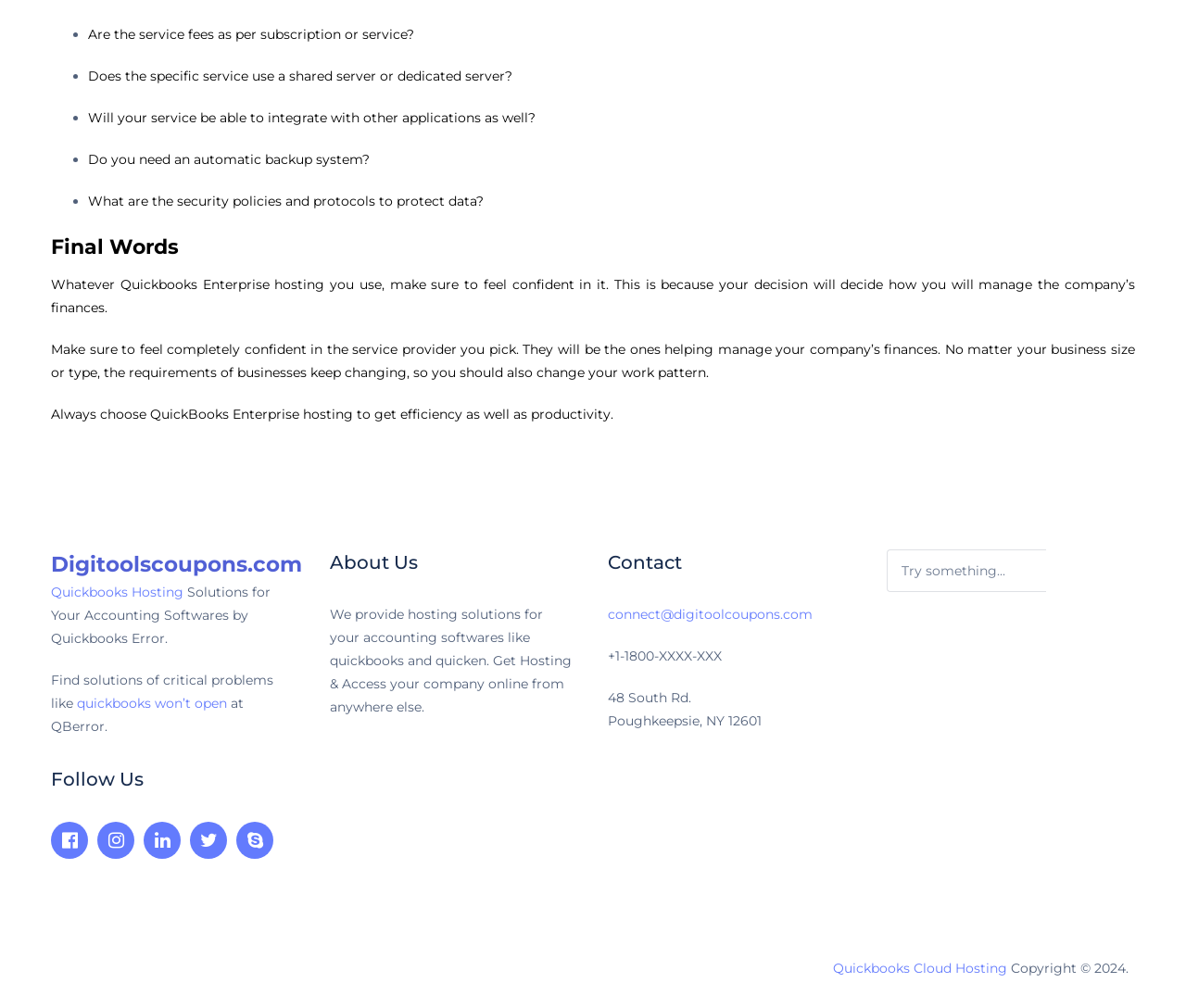Identify the bounding box coordinates of the element that should be clicked to fulfill this task: "Click on 'Quickbooks Hosting'". The coordinates should be provided as four float numbers between 0 and 1, i.e., [left, top, right, bottom].

[0.043, 0.579, 0.155, 0.595]